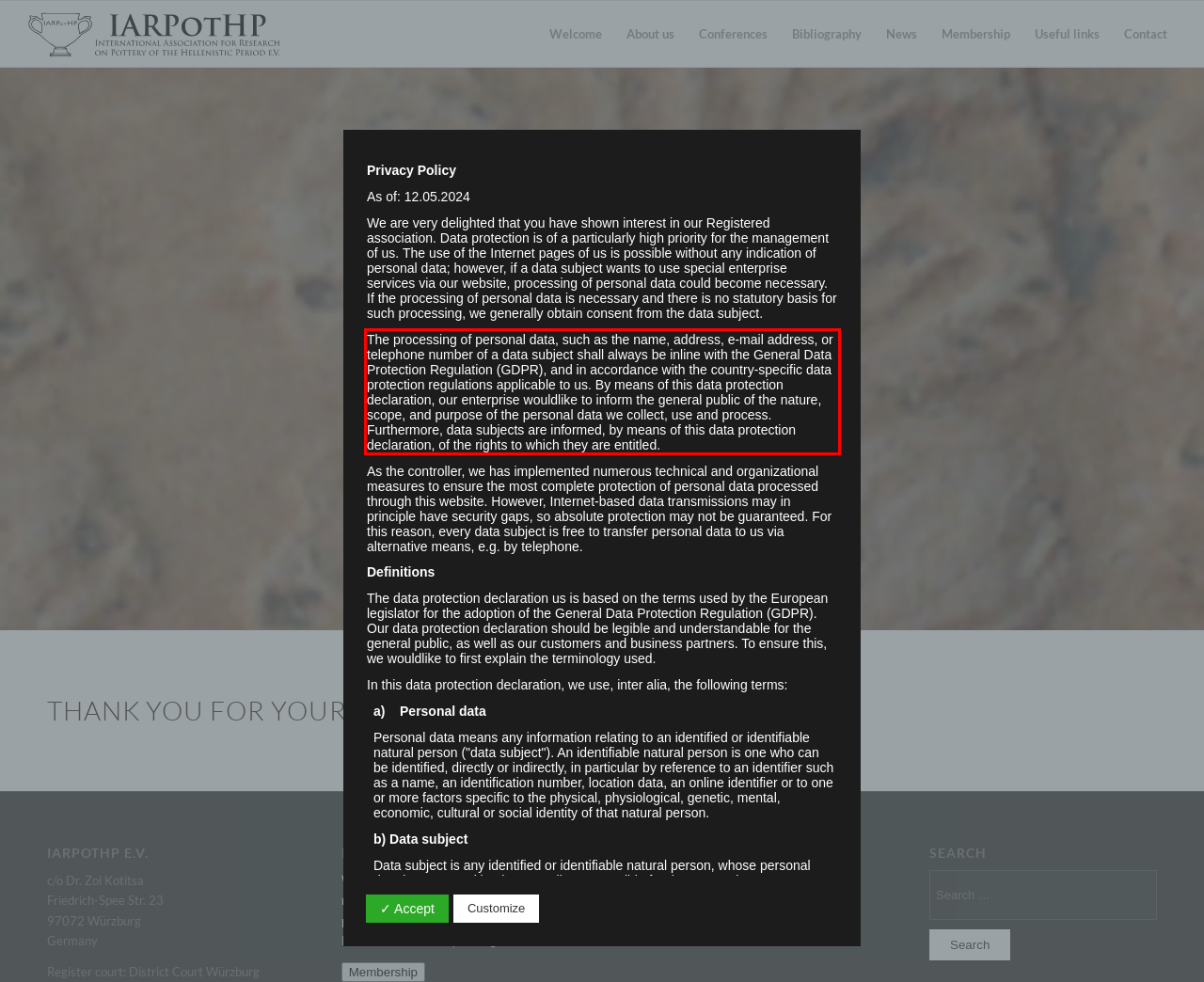Please examine the webpage screenshot and extract the text within the red bounding box using OCR.

The processing of personal data, such as the name, address, e-mail address, or telephone number of a data subject shall always be inline with the General Data Protection Regulation (GDPR), and in accordance with the country-specific data protection regulations applicable to us. By means of this data protection declaration, our enterprise wouldlike to inform the general public of the nature, scope, and purpose of the personal data we collect, use and process. Furthermore, data subjects are informed, by means of this data protection declaration, of the rights to which they are entitled.